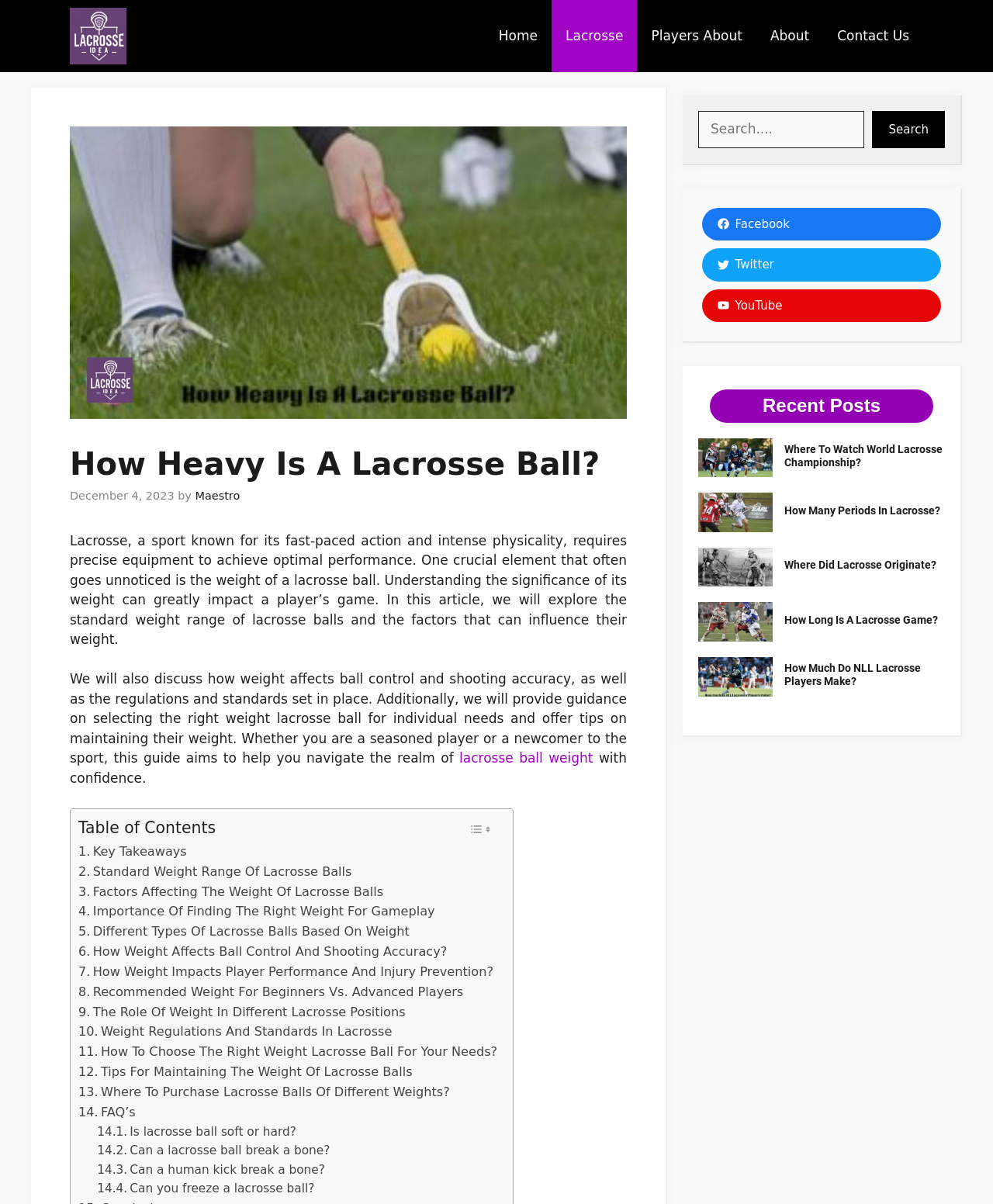What is the author's name?
Look at the image and provide a short answer using one word or a phrase.

Maestro